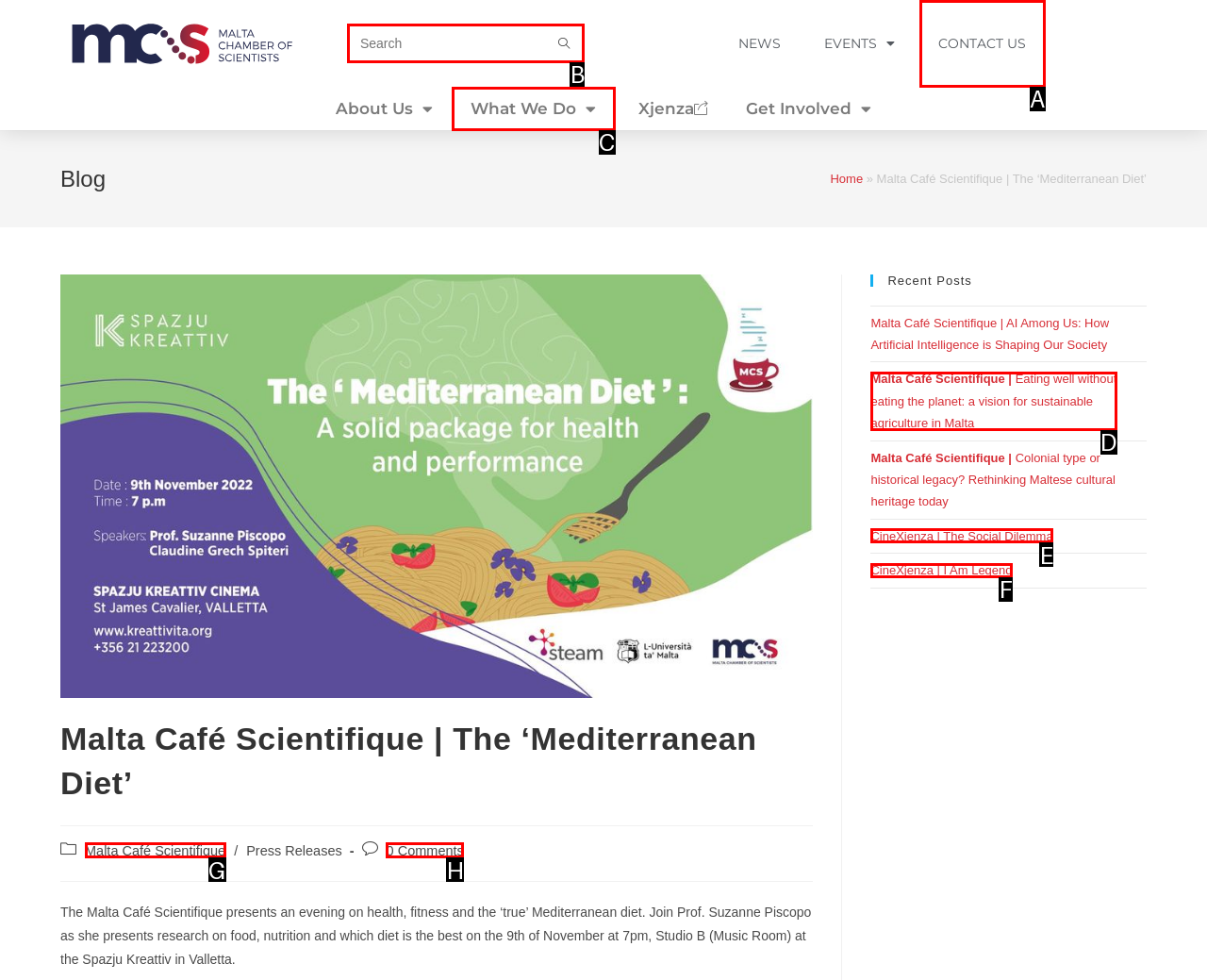Given the task: Search the website, tell me which HTML element to click on.
Answer with the letter of the correct option from the given choices.

B